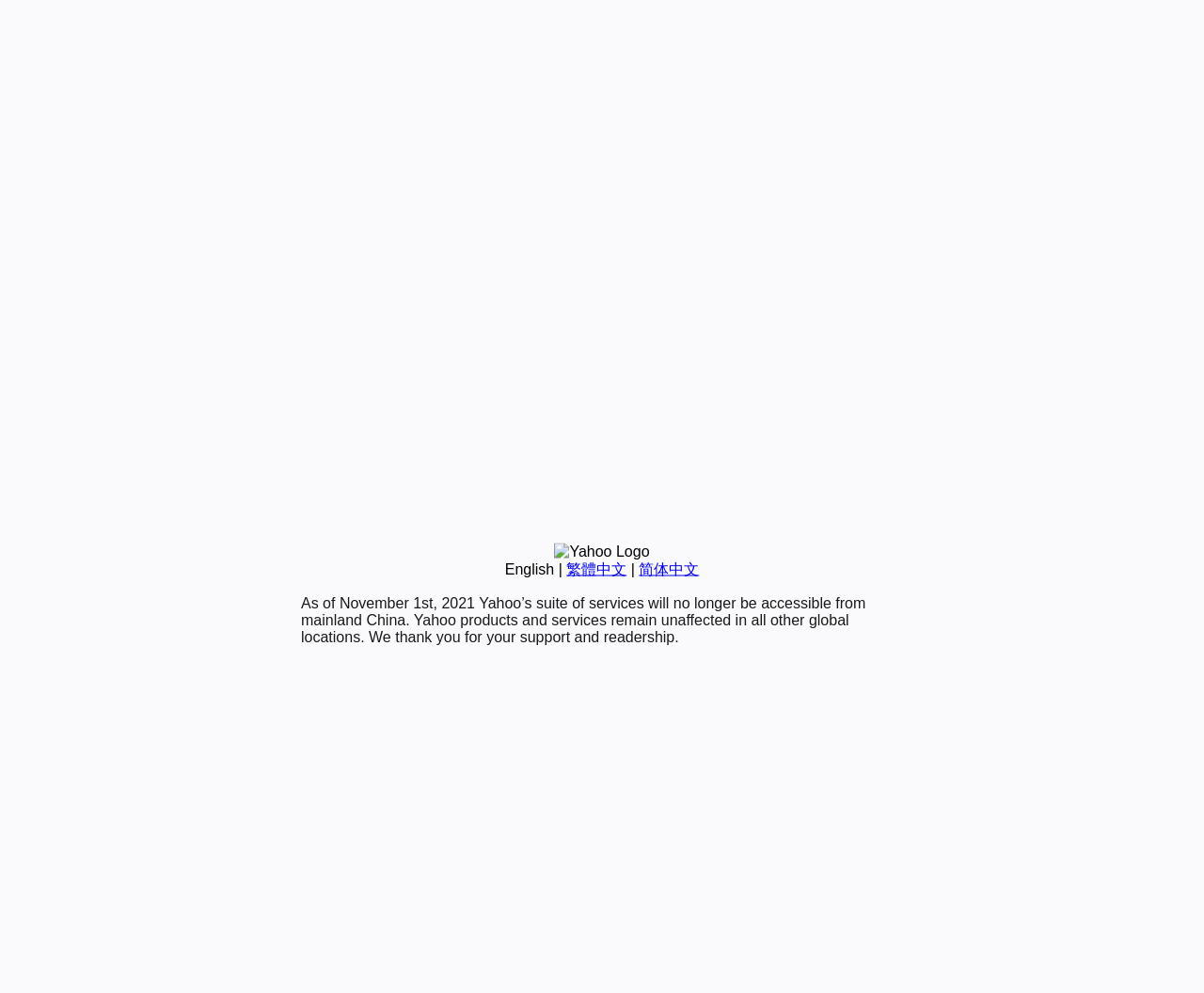Given the element description "简体中文" in the screenshot, predict the bounding box coordinates of that UI element.

[0.531, 0.565, 0.581, 0.581]